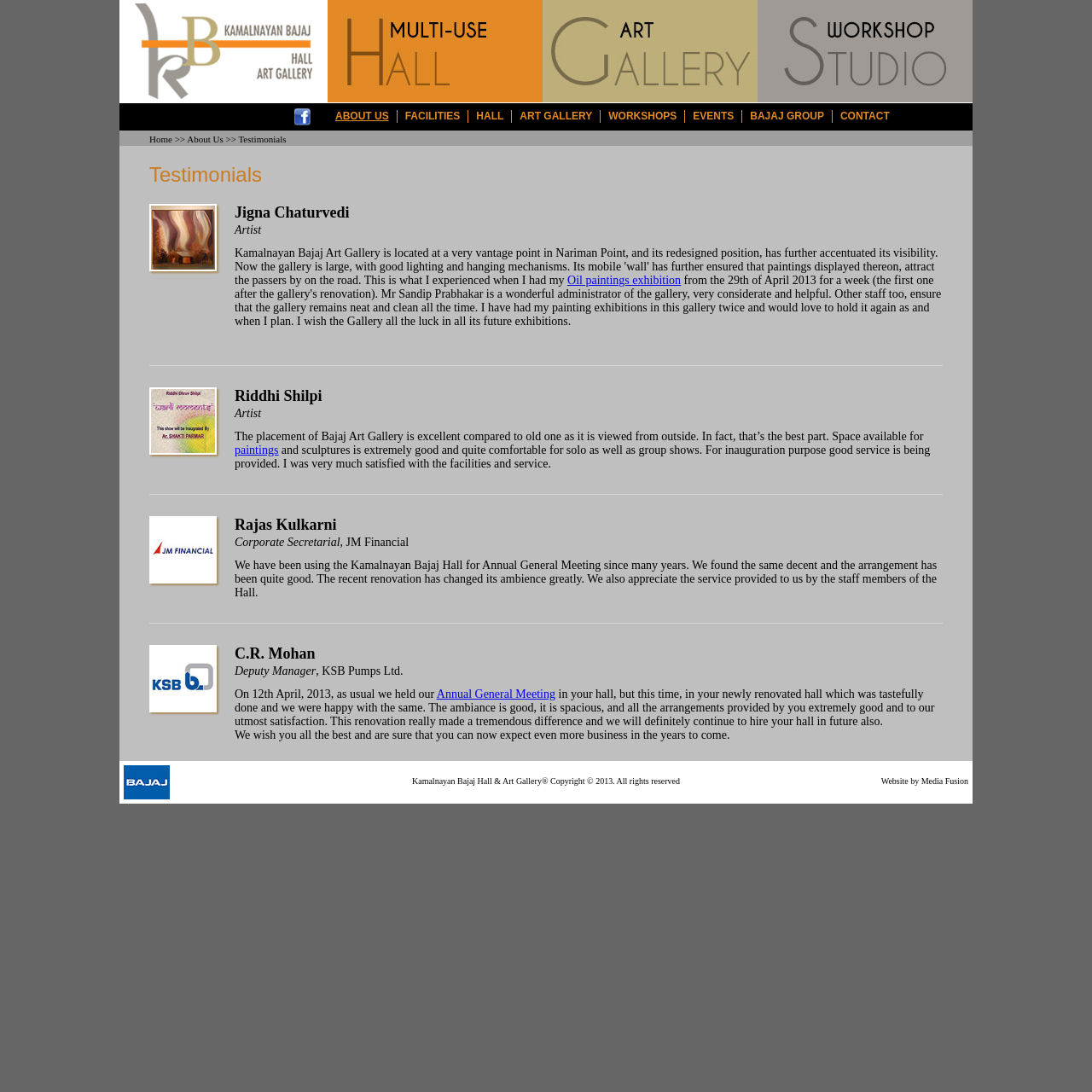Please specify the bounding box coordinates of the clickable region to carry out the following instruction: "View the testimonials of Jigna Chaturvedi". The coordinates should be four float numbers between 0 and 1, in the format [left, top, right, bottom].

[0.137, 0.187, 0.198, 0.248]